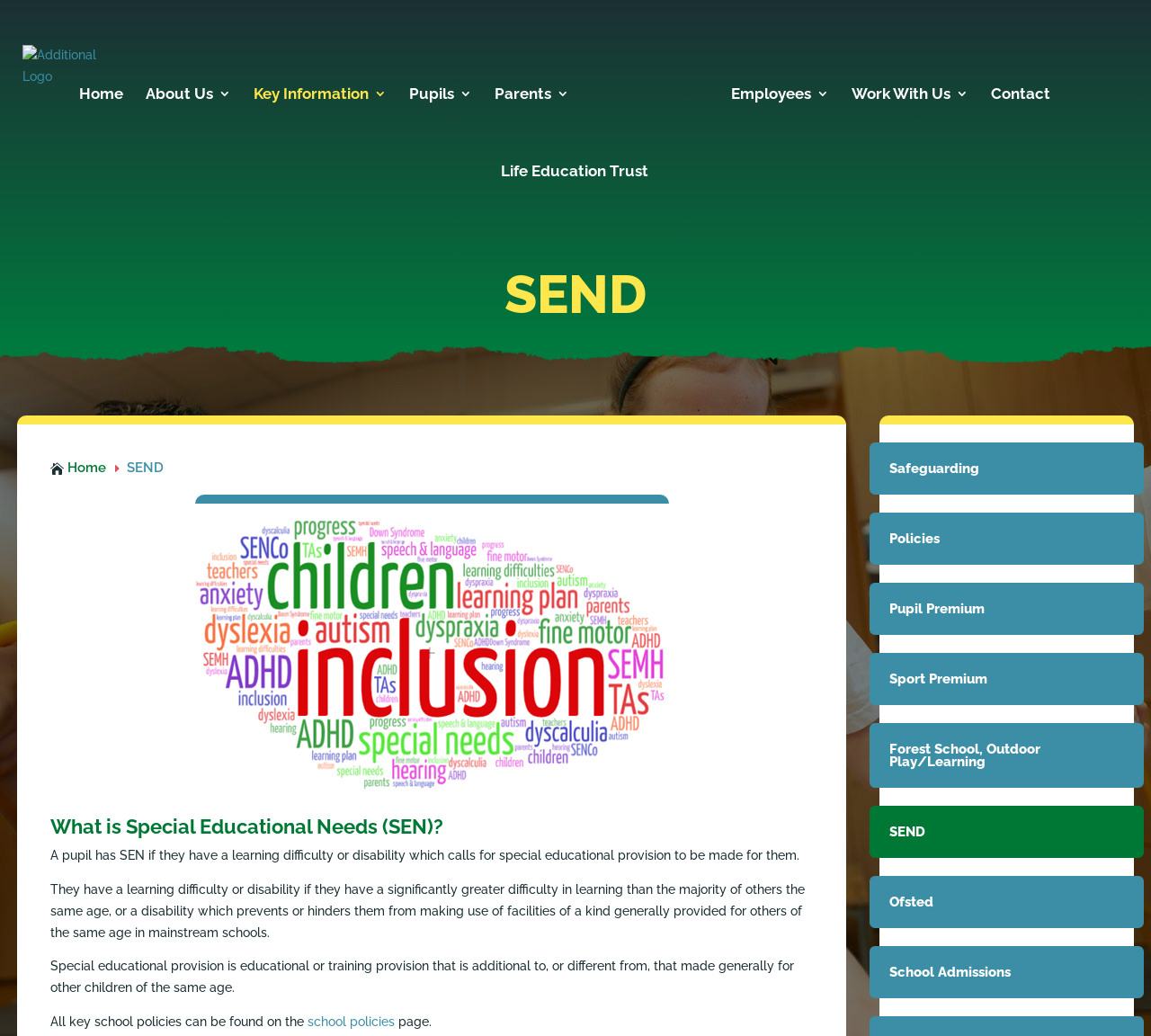Where can I find the school's policies? Observe the screenshot and provide a one-word or short phrase answer.

On the school policies page